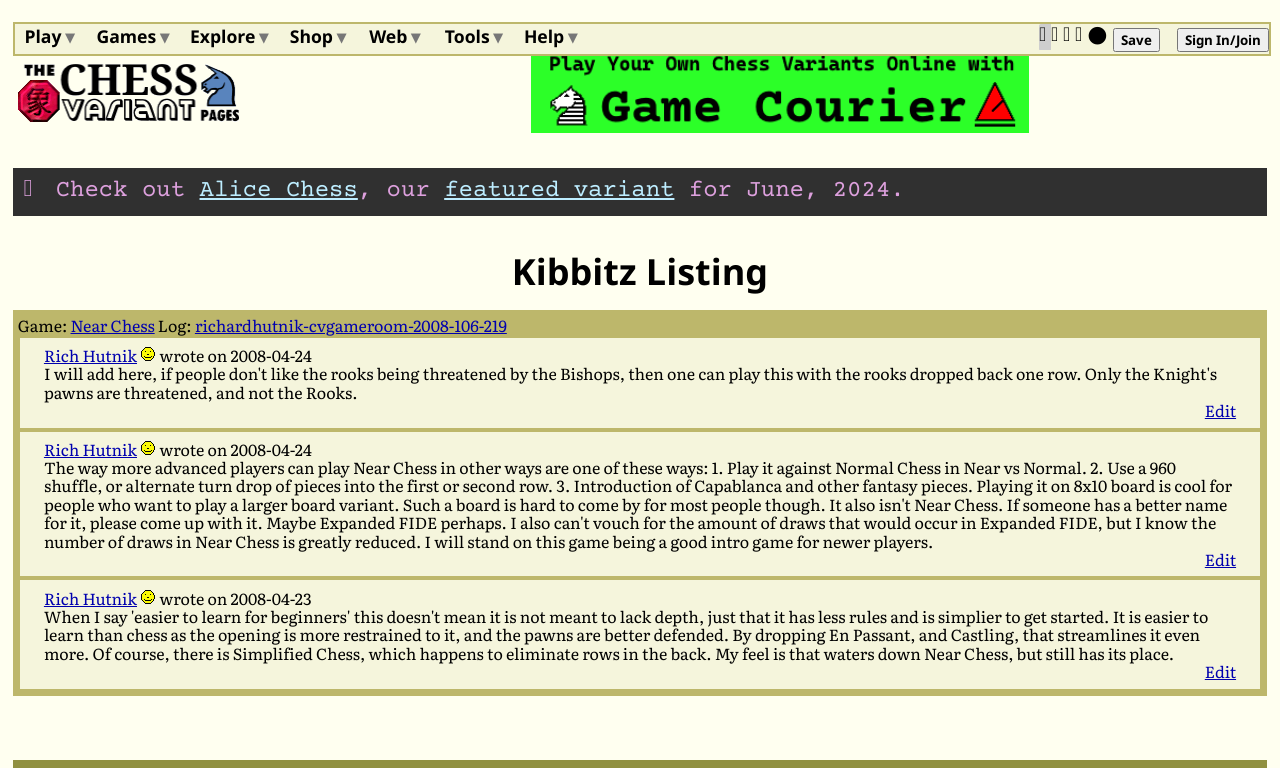Please provide the bounding box coordinates in the format (top-left x, top-left y, bottom-right x, bottom-right y). Remember, all values are floating point numbers between 0 and 1. What is the bounding box coordinate of the region described as: Explore

[0.148, 0.032, 0.211, 0.066]